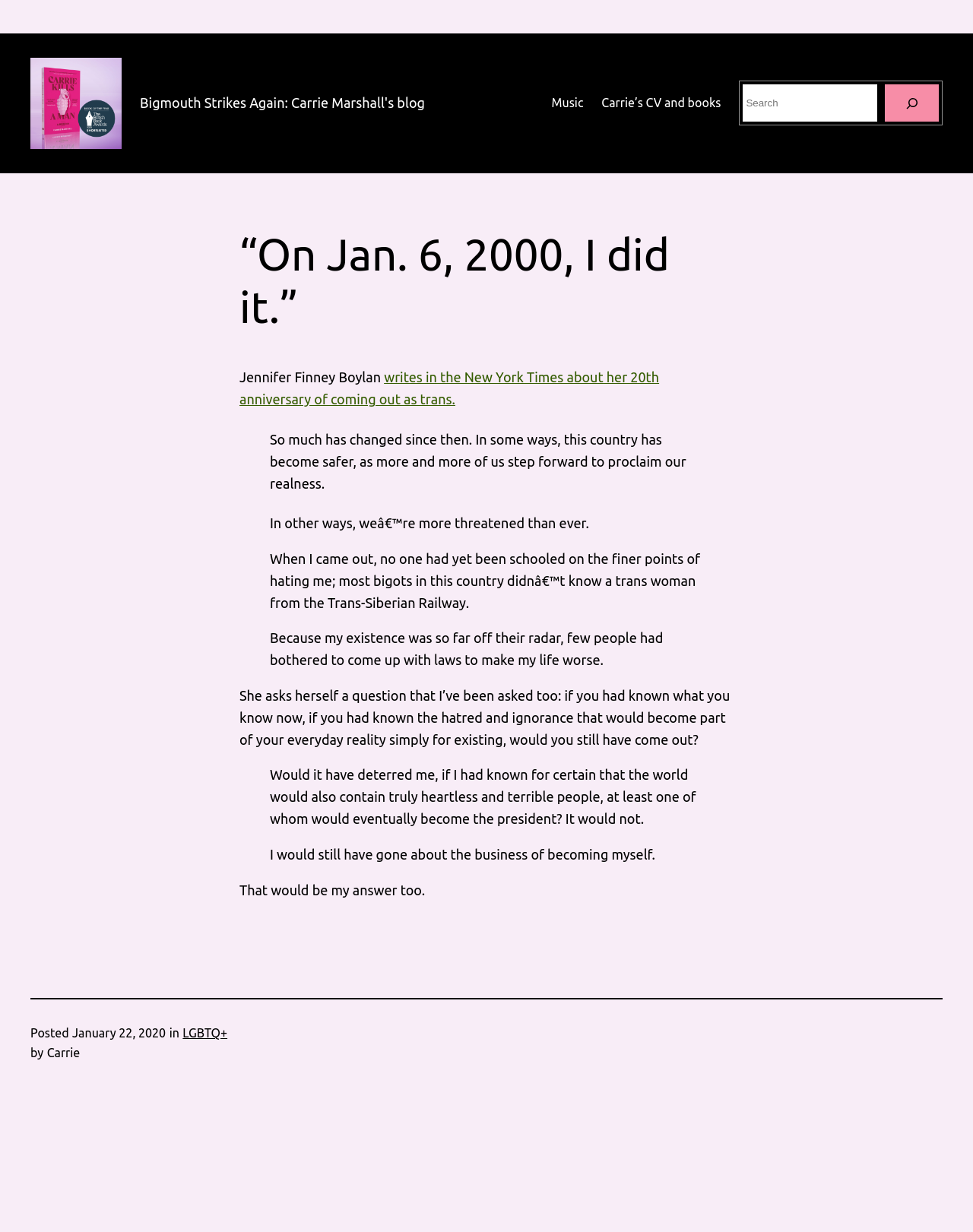Identify the bounding box coordinates for the UI element described by the following text: "name="s" placeholder="Search"". Provide the coordinates as four float numbers between 0 and 1, in the format [left, top, right, bottom].

[0.764, 0.068, 0.902, 0.099]